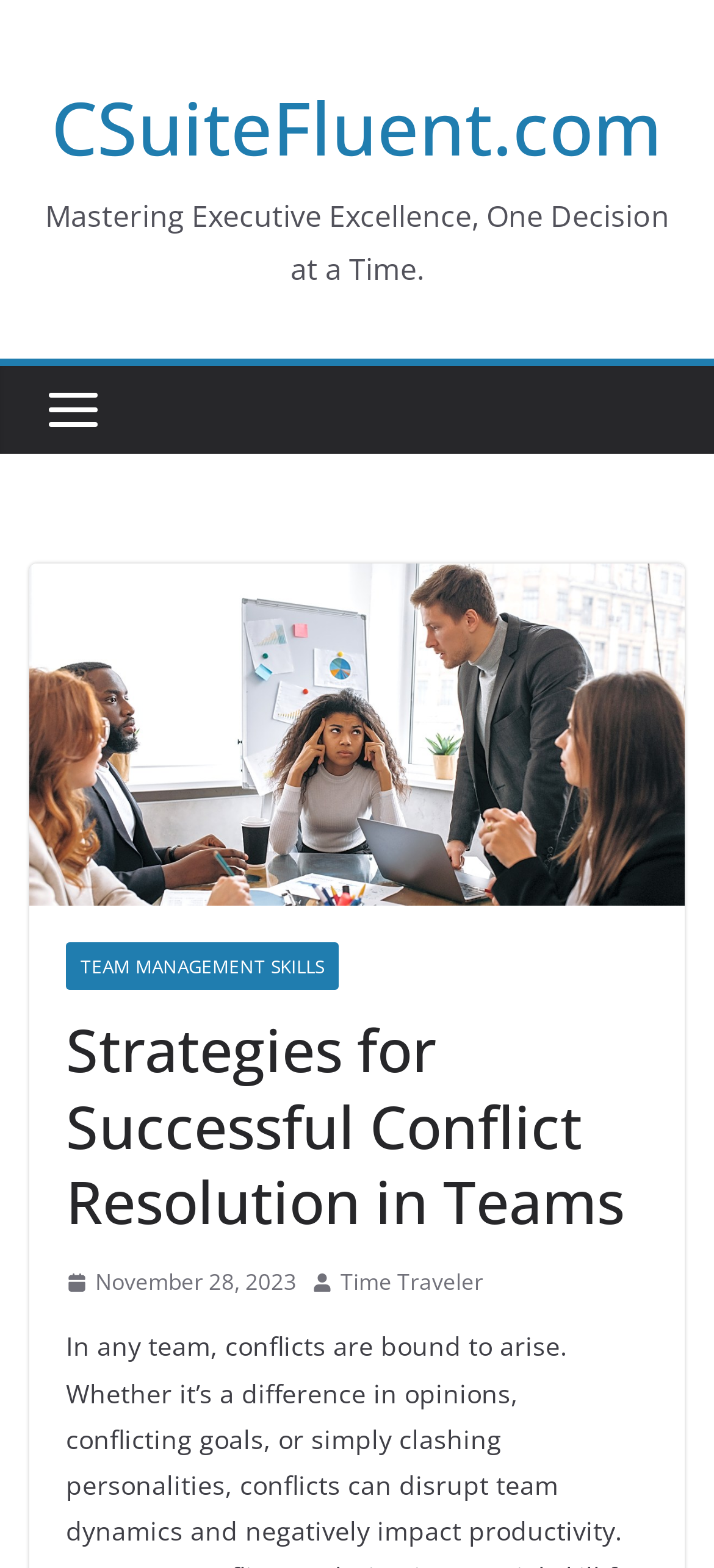Provide an in-depth caption for the webpage.

The webpage is about strategies for successful conflict resolution in teams, with a focus on improving management skills. At the top left of the page, there is a heading with the website's name, "CSuiteFluent.com", accompanied by a link to the website. Below this, there is a static text that reads "Mastering Executive Excellence, One Decision at a Time." 

To the right of the website's name, there are two images, one of which is a logo or icon, and the other is a larger image related to the topic of conflict resolution in teams. 

Below these elements, there is a section with a heading that reads "Strategies for Successful Conflict Resolution in Teams". This section is divided into several links, including "TEAM MANAGEMENT SKILLS", a date "November 28, 2023", and a link to a user named "Time Traveler". The date is accompanied by a small icon and a time element. There are also two small images on either side of the date and user links.